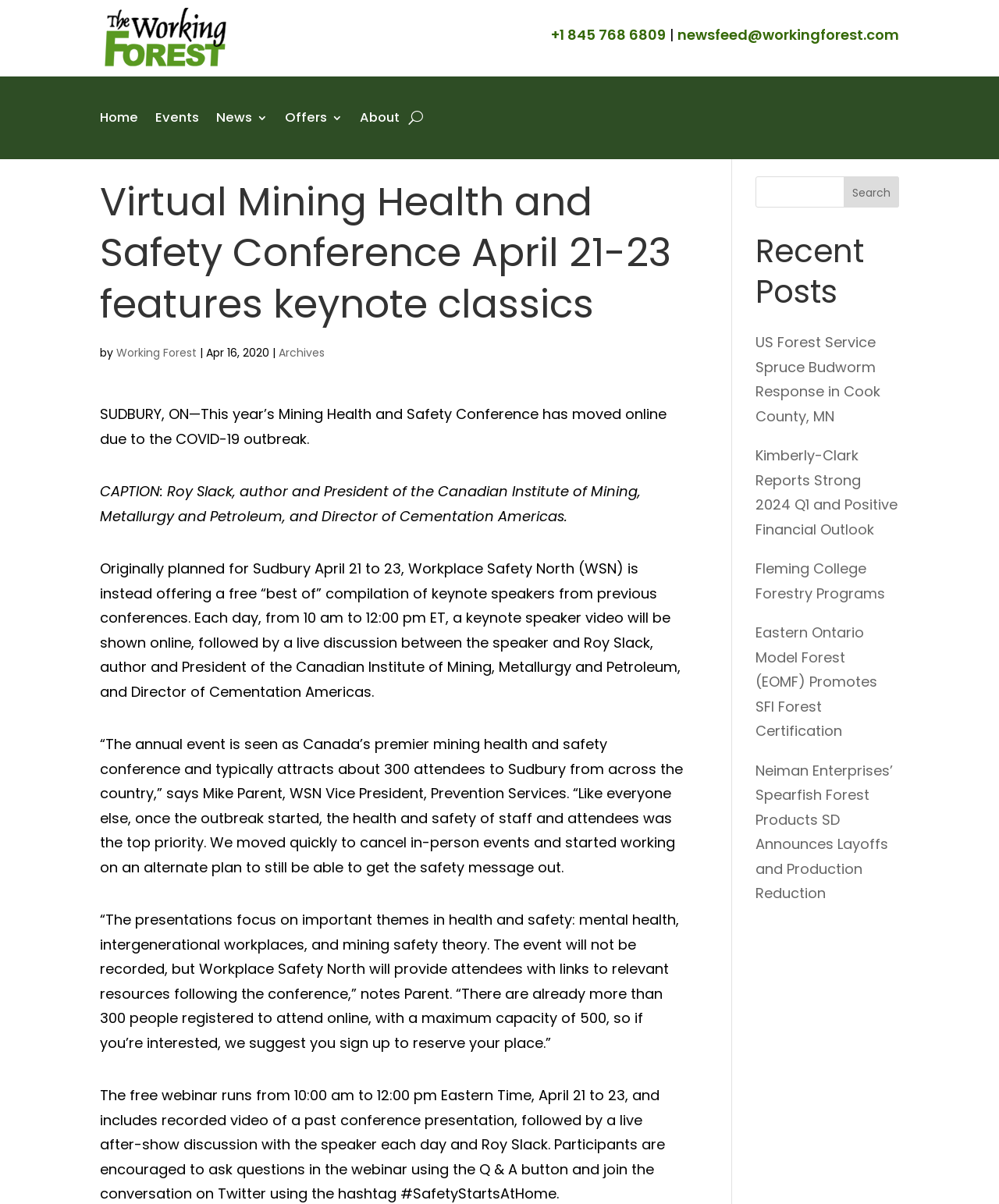Please indicate the bounding box coordinates for the clickable area to complete the following task: "Search for something". The coordinates should be specified as four float numbers between 0 and 1, i.e., [left, top, right, bottom].

[0.756, 0.146, 0.9, 0.172]